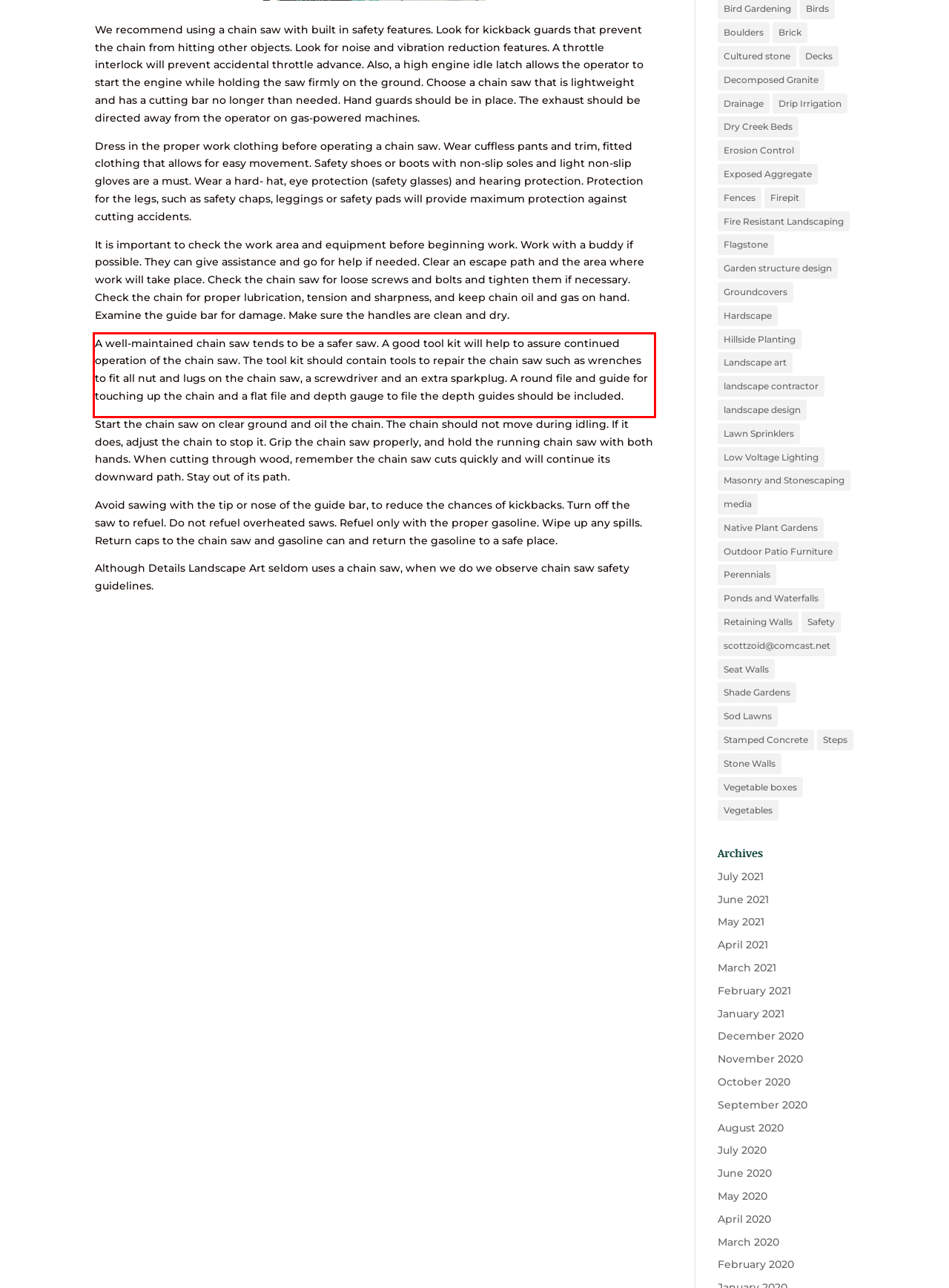There is a screenshot of a webpage with a red bounding box around a UI element. Please use OCR to extract the text within the red bounding box.

A well-maintained chain saw tends to be a safer saw. A good tool kit will help to assure continued operation of the chain saw. The tool kit should contain tools to repair the chain saw such as wrenches to fit all nut and lugs on the chain saw, a screwdriver and an extra sparkplug. A round file and guide for touching up the chain and a flat file and depth gauge to file the depth guides should be included.